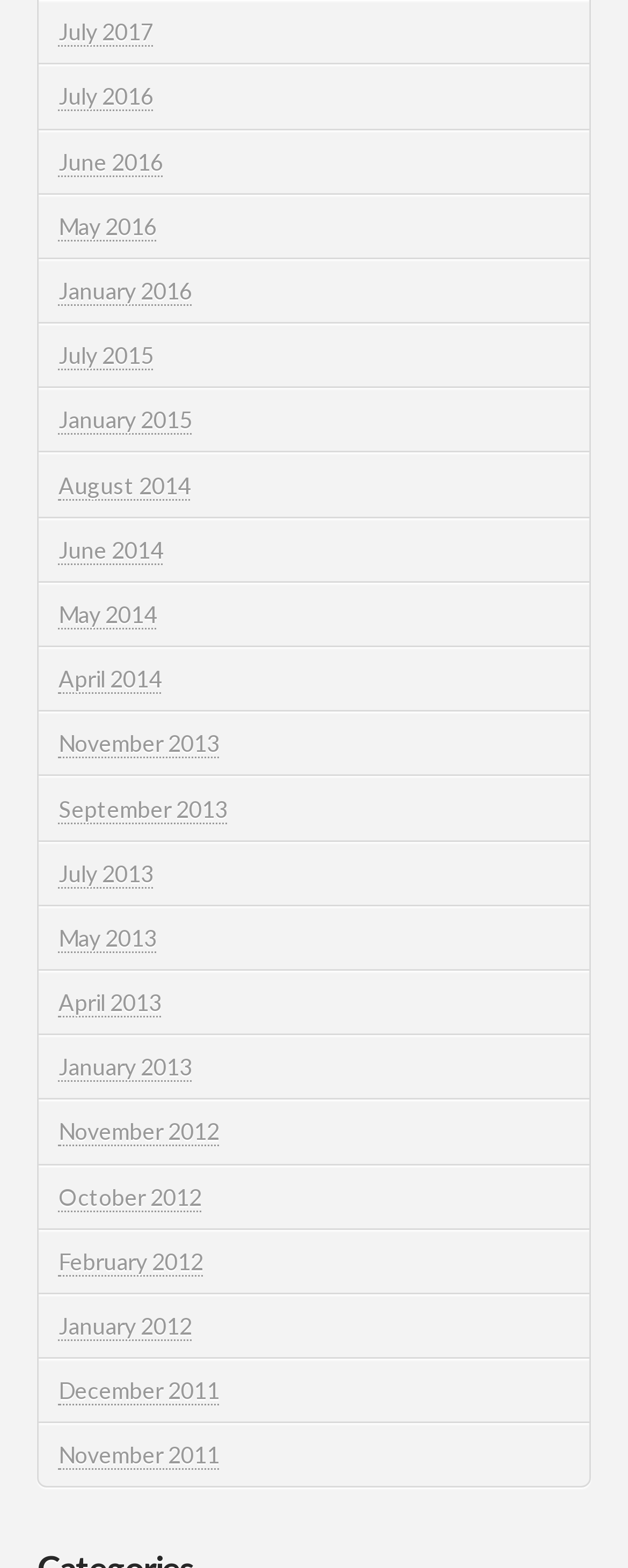Find and specify the bounding box coordinates that correspond to the clickable region for the instruction: "access August 2014 archives".

[0.093, 0.3, 0.303, 0.319]